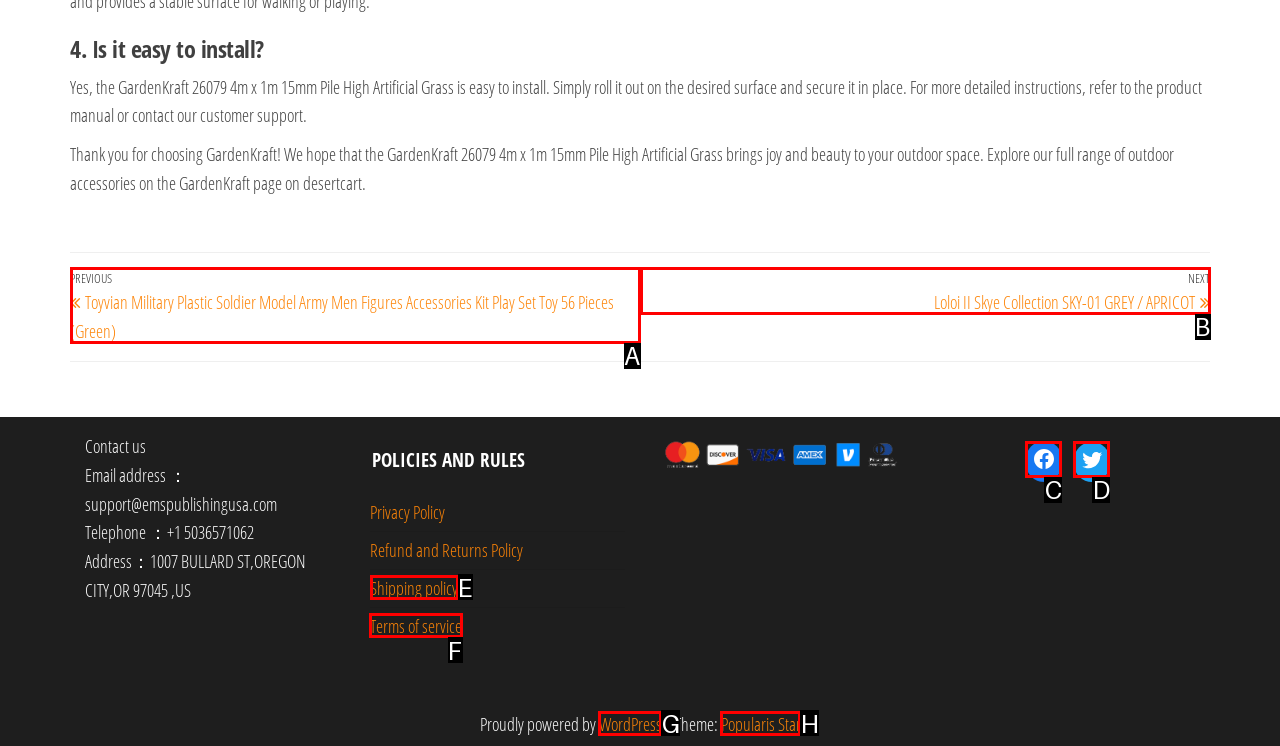To complete the instruction: Check 'Terms of service', which HTML element should be clicked?
Respond with the option's letter from the provided choices.

F